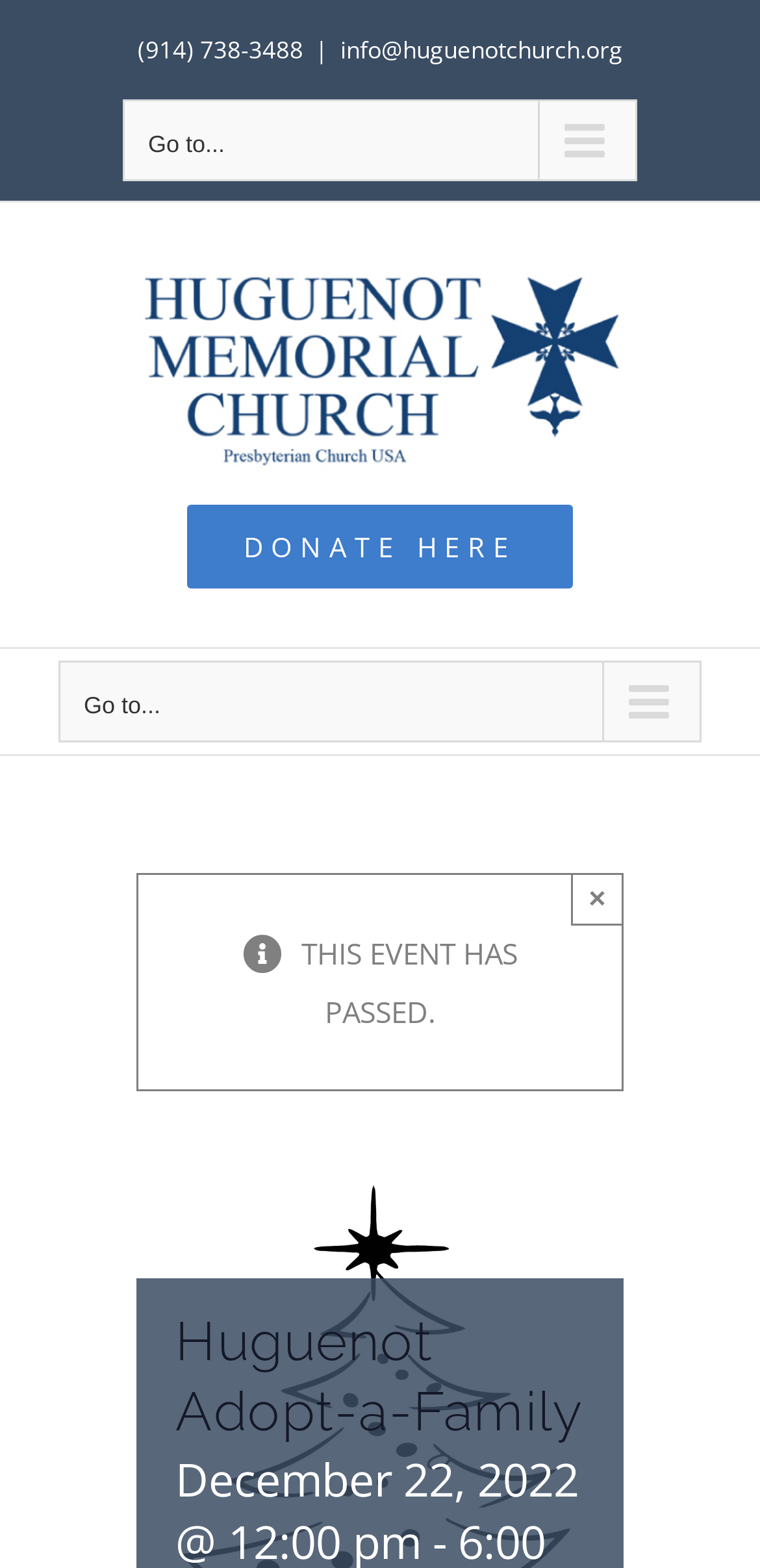What is the function of the 'Go to Top' link?
From the image, respond using a single word or phrase.

To scroll to the top of the page